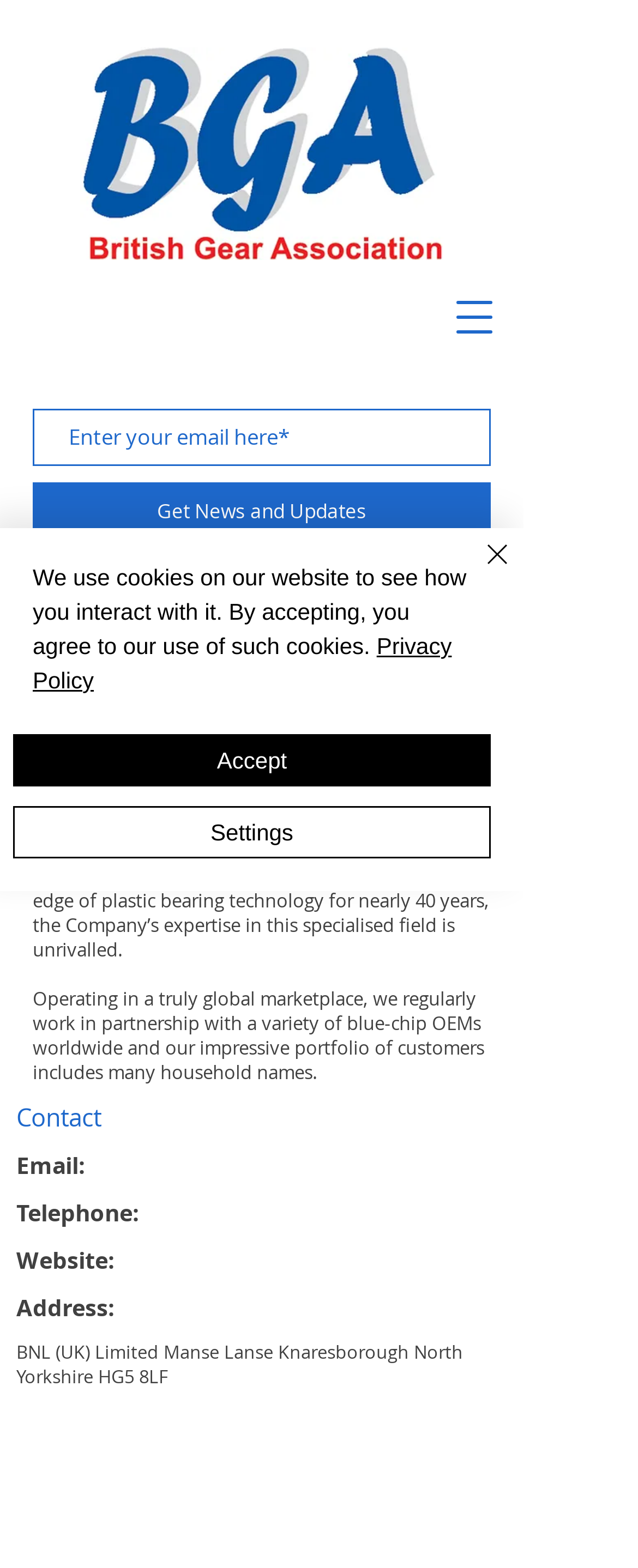Identify the bounding box of the UI element that matches this description: "Settings".

[0.021, 0.514, 0.769, 0.547]